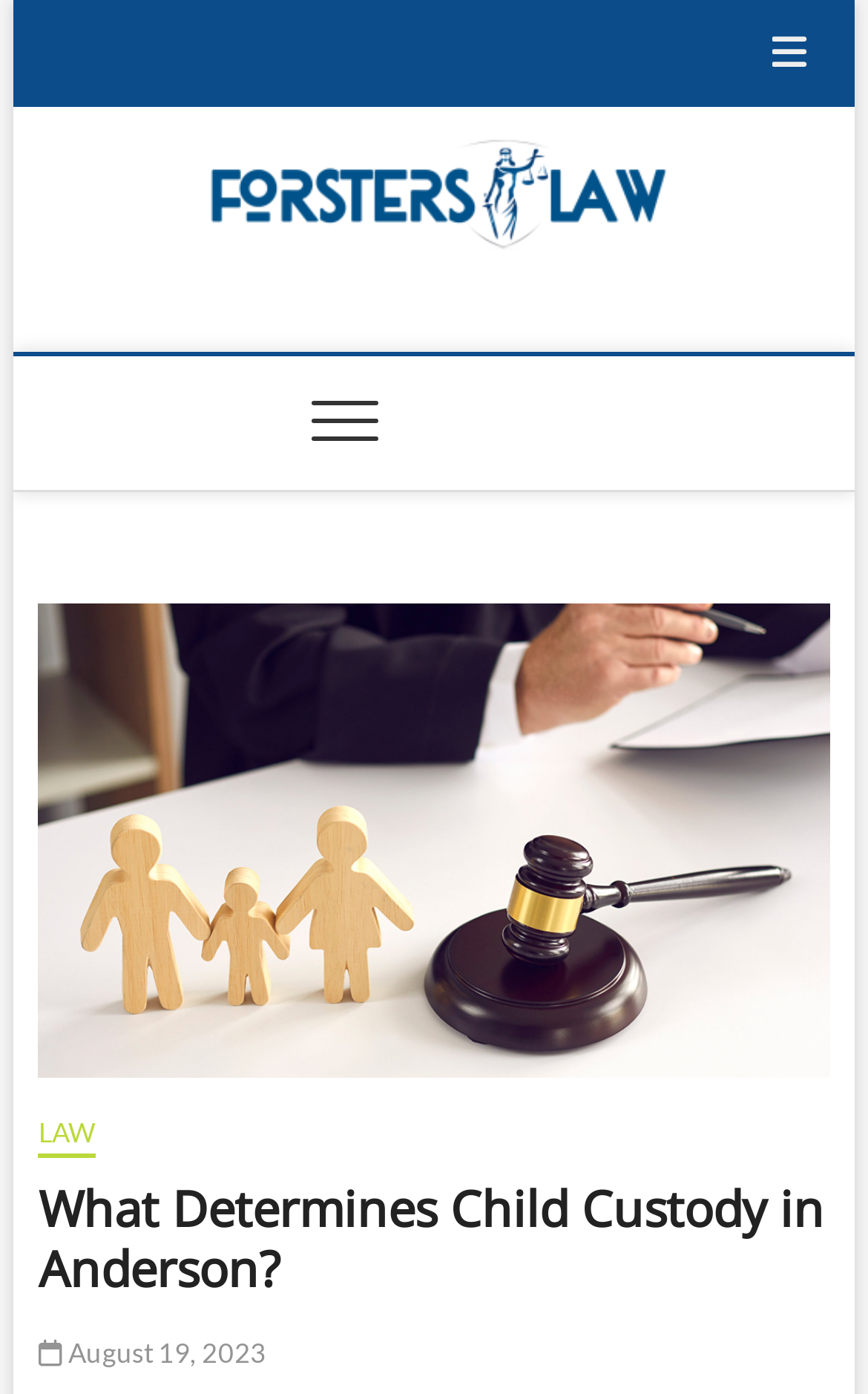Extract the main heading from the webpage content.

What Determines Child Custody in Anderson?